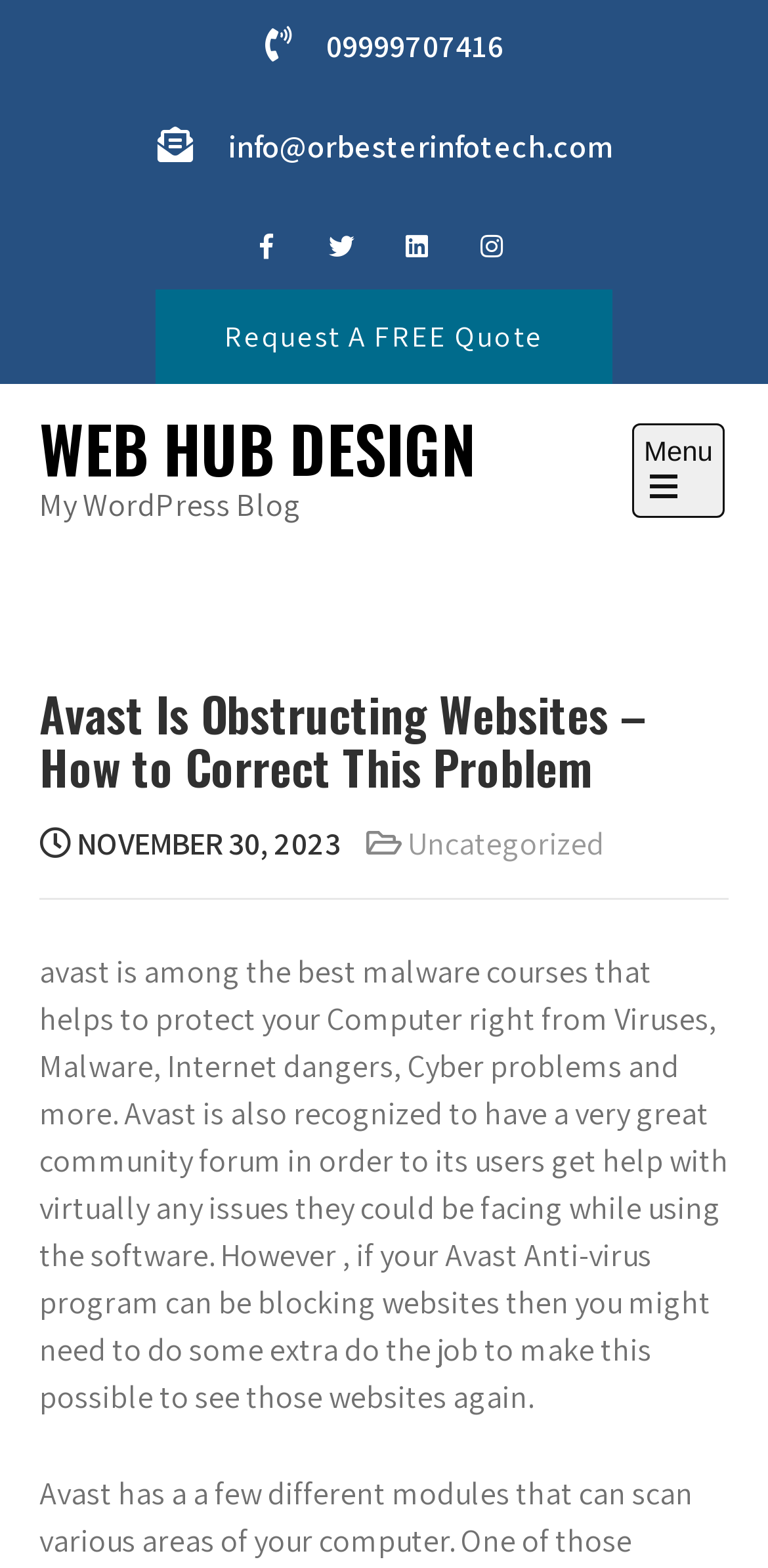What is the category of the latest article?
Provide a detailed answer to the question using information from the image.

I looked at the link element with the text 'Uncategorized' and the bounding box coordinates [0.531, 0.525, 0.787, 0.551], which is located below the heading of the article, and found that the category of the latest article is 'Uncategorized'.